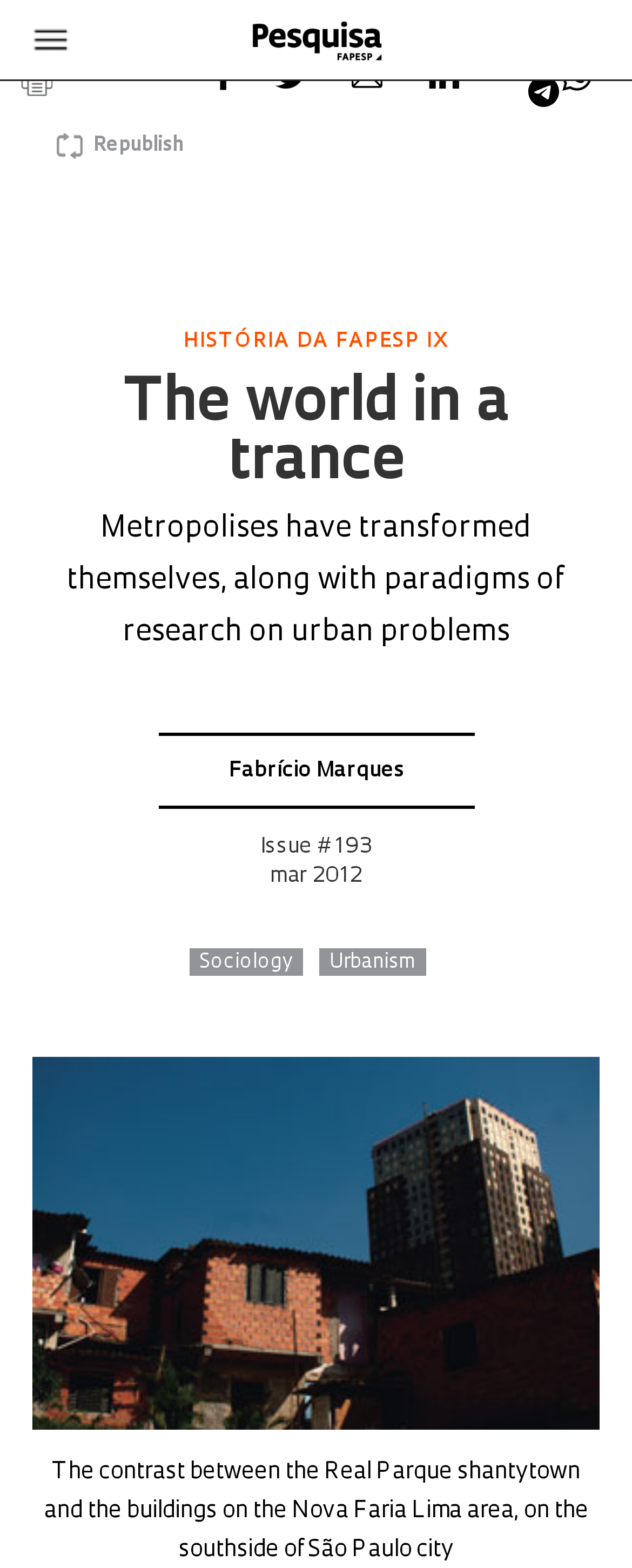Identify and provide the main heading of the webpage.

The world in a trance